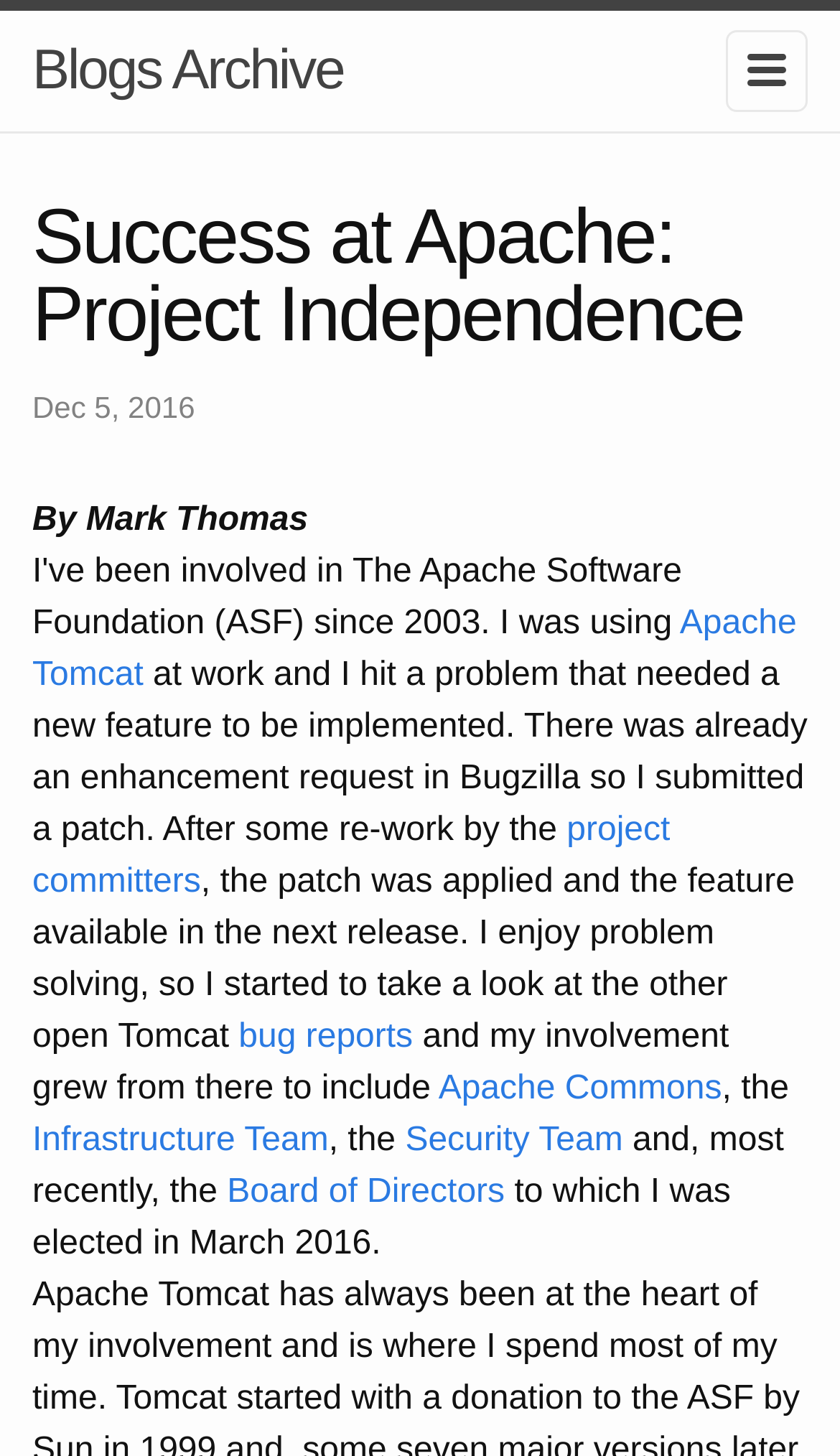What is the author's name?
Using the picture, provide a one-word or short phrase answer.

Mark Thomas